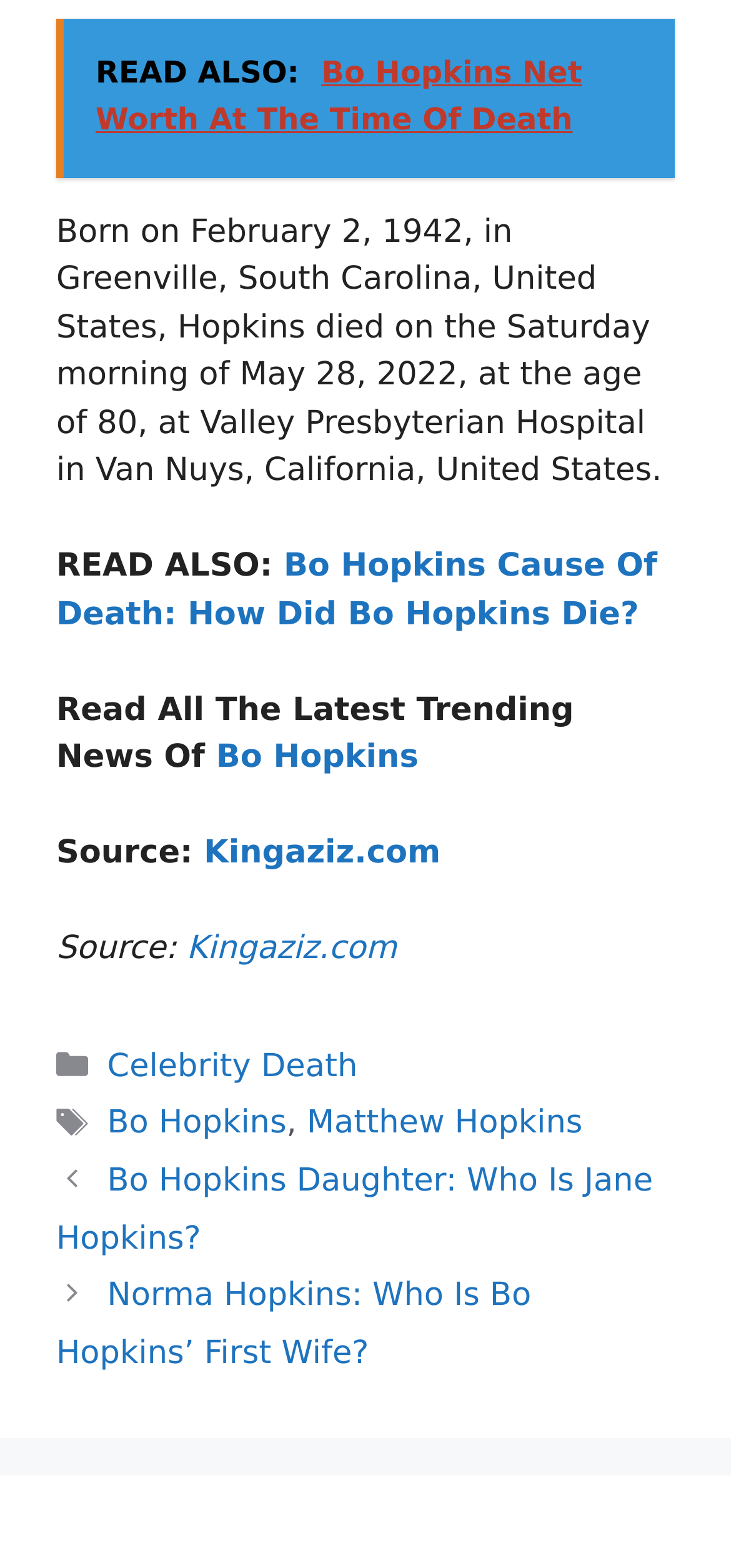Find the bounding box coordinates of the clickable element required to execute the following instruction: "Read about Bo Hopkins' net worth". Provide the coordinates as four float numbers between 0 and 1, i.e., [left, top, right, bottom].

[0.077, 0.012, 0.923, 0.113]